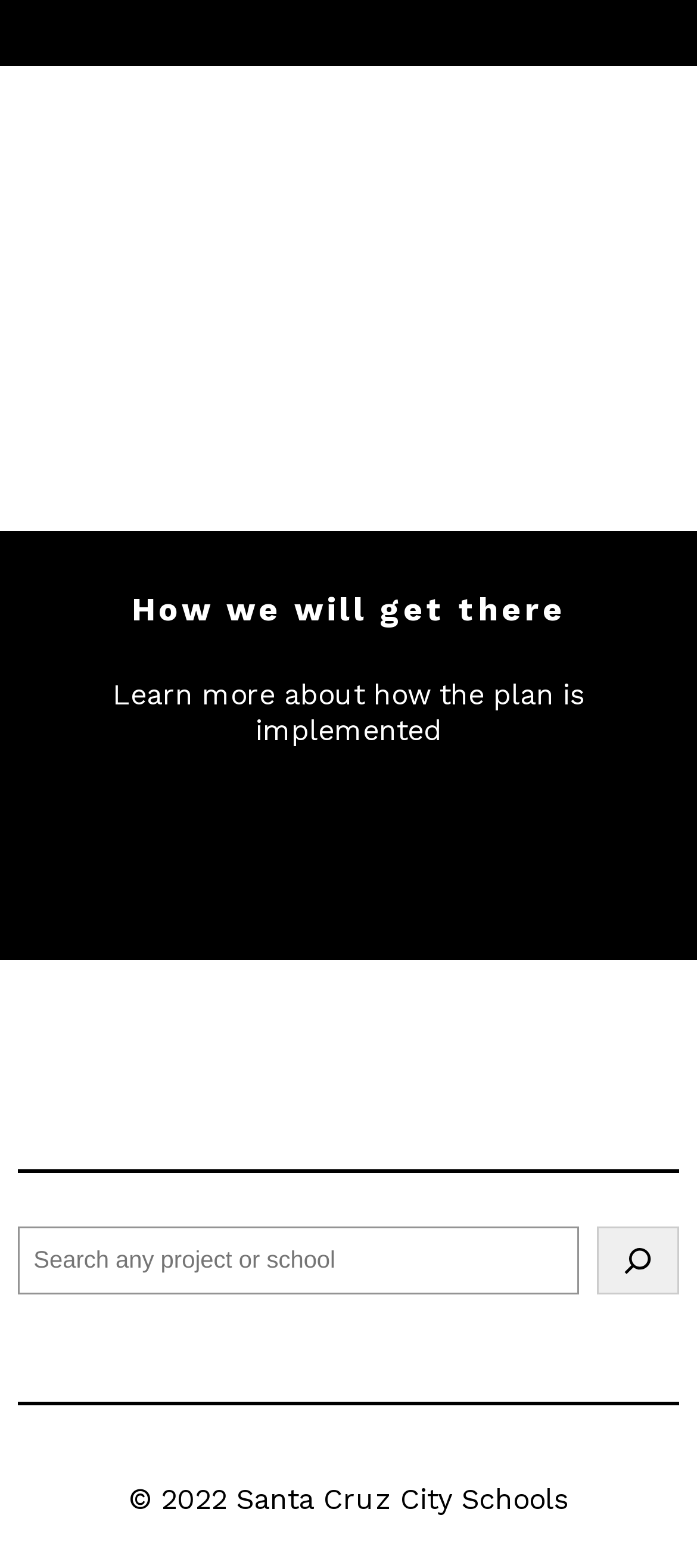Determine the bounding box coordinates of the UI element that matches the following description: "title="Facebook"". The coordinates should be four float numbers between 0 and 1 in the format [left, top, right, bottom].

None